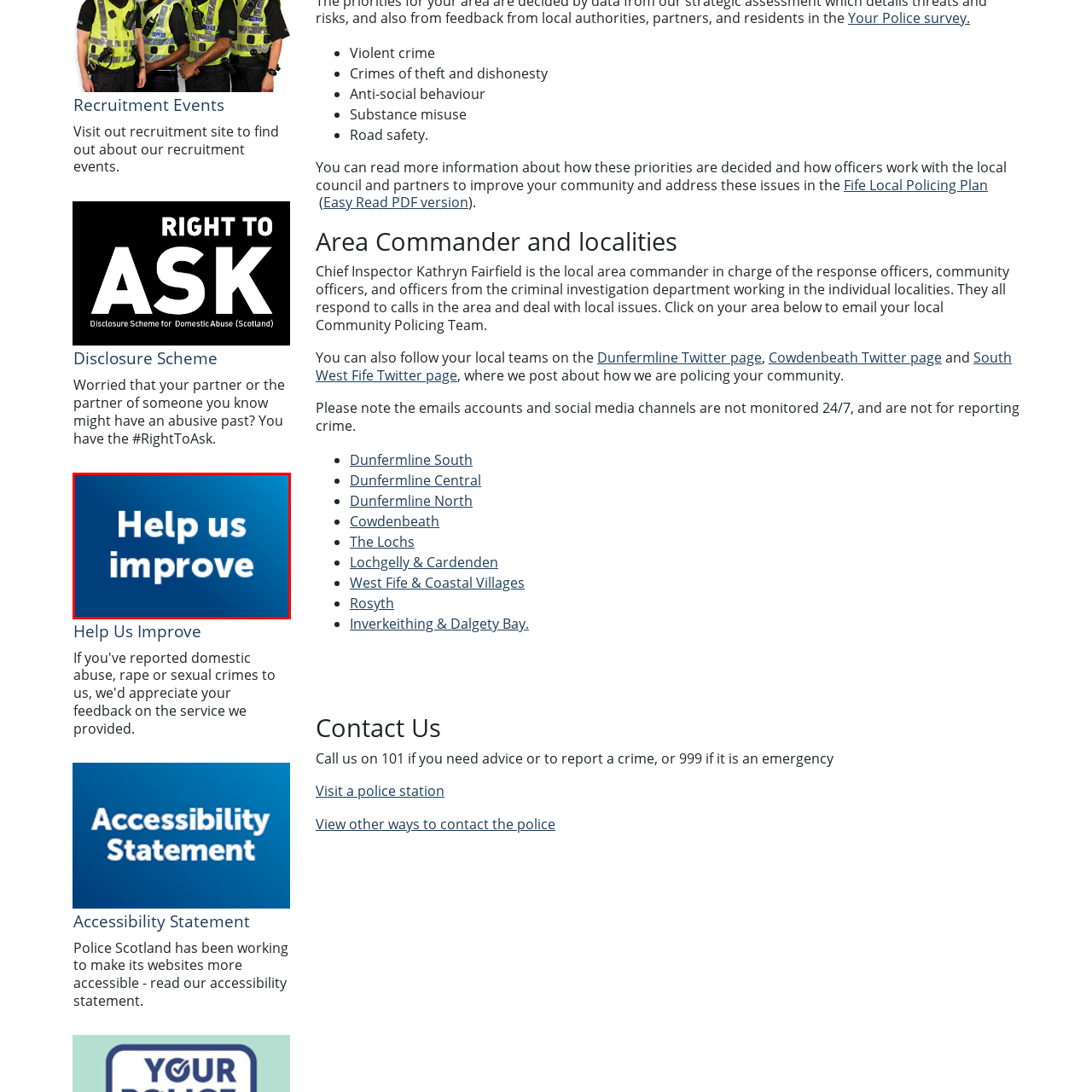Provide an in-depth caption for the picture enclosed by the red frame.

The image prominently features a bold and clear message that reads "Help us improve." Set against a gradient blue background, the text exudes a sense of urgency and approachability, encouraging community engagement and feedback. This visual element likely emphasizes the commitment of Police Scotland to enhance services and address community needs, inviting the public to participate in the improvement of policing in their area.